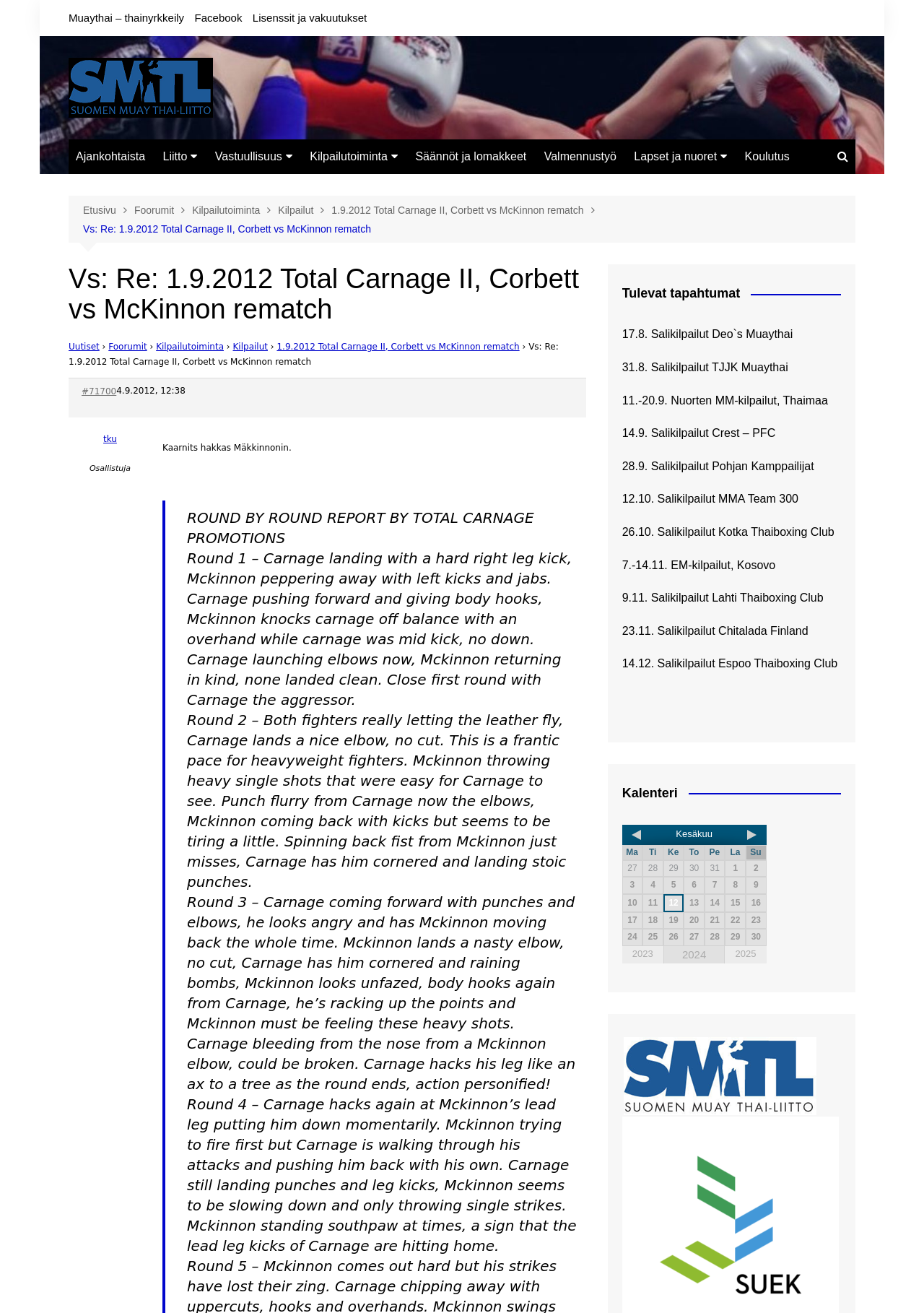Given the element description Kilpailu ilmoittautumiset, identify the bounding box coordinates for the UI element on the webpage screenshot. The format should be (top-left x, top-left y, bottom-right x, bottom-right y), with values between 0 and 1.

[0.328, 0.151, 0.499, 0.169]